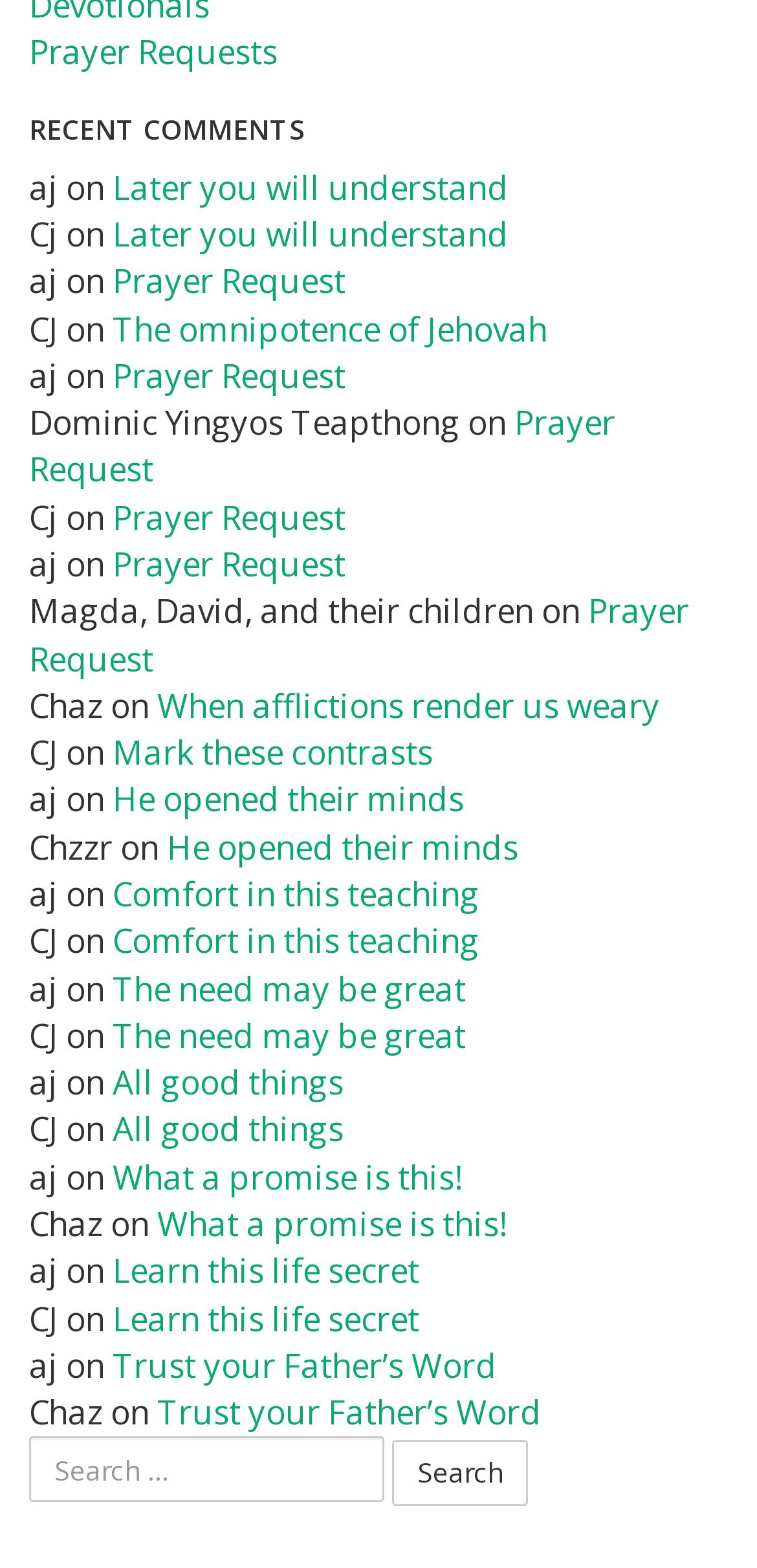What is the name of the person who made the latest comment?
Answer the question with just one word or phrase using the image.

Chaz